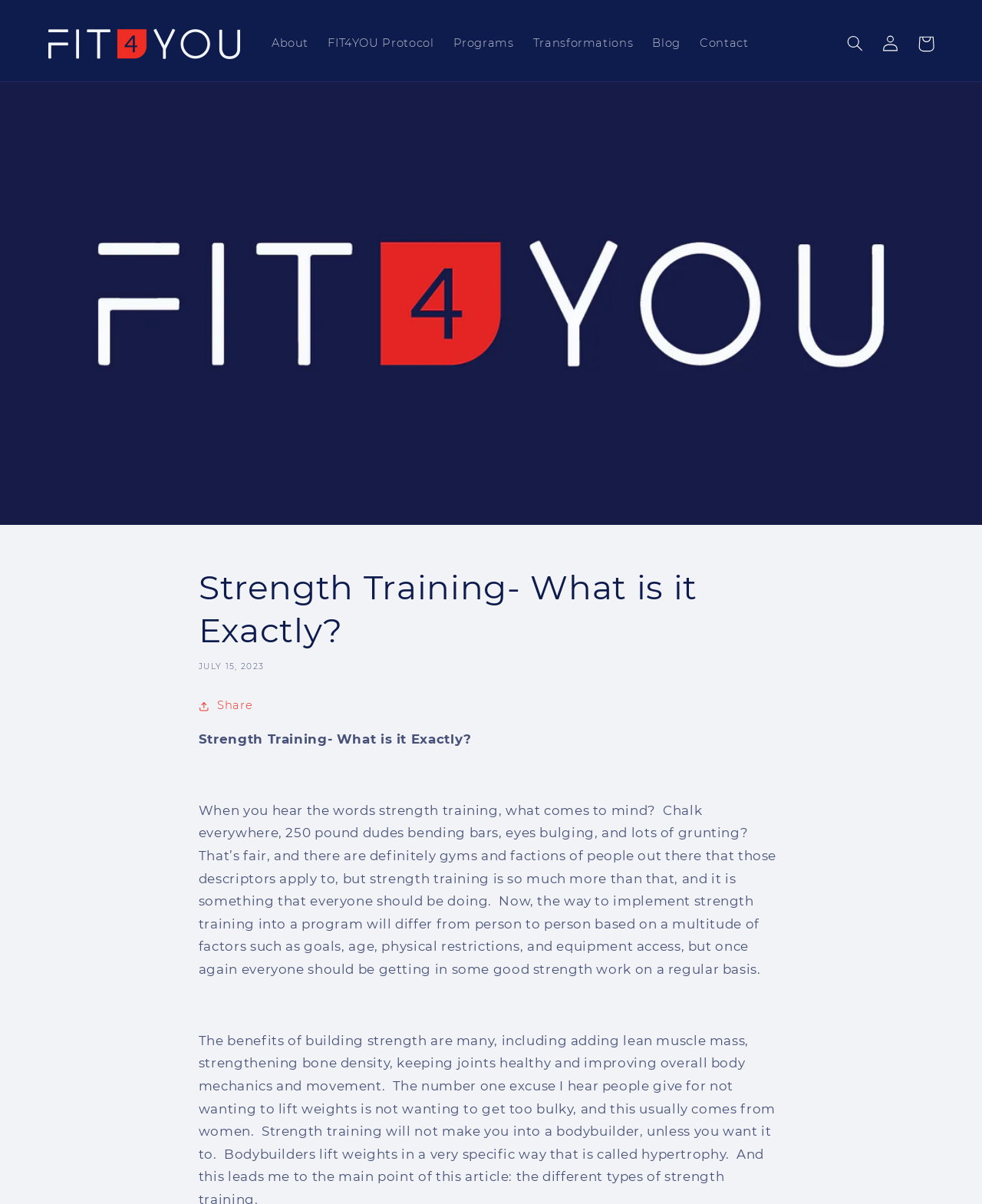What is the name of the website?
Please provide a comprehensive answer based on the information in the image.

The name of the website can be found in the top-left corner of the webpage, where it says 'Fit4You Chicago' in a link format.